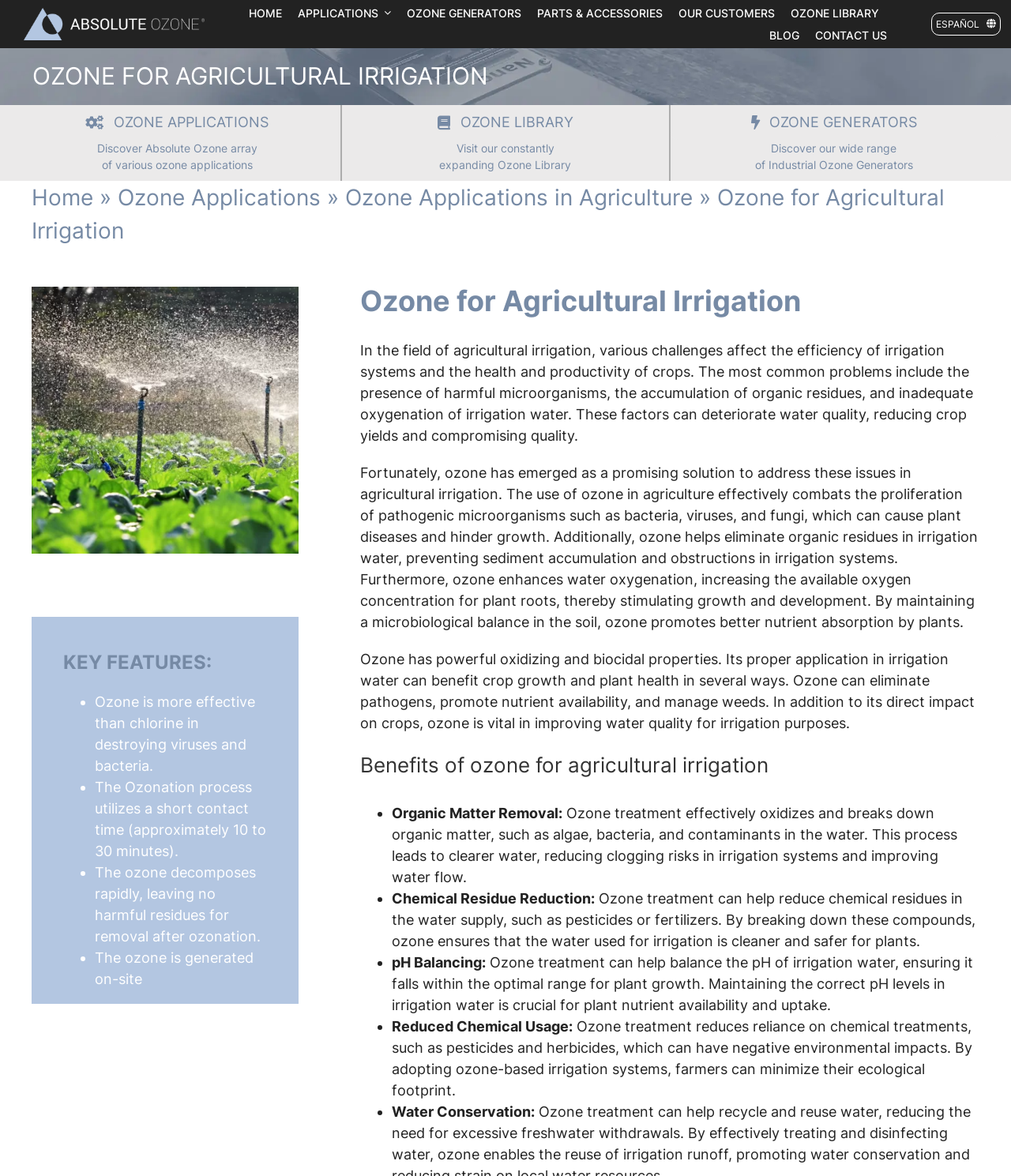Please identify the bounding box coordinates of the element's region that I should click in order to complete the following instruction: "Visit the OZONE LIBRARY". The bounding box coordinates consist of four float numbers between 0 and 1, i.e., [left, top, right, bottom].

[0.339, 0.089, 0.661, 0.119]